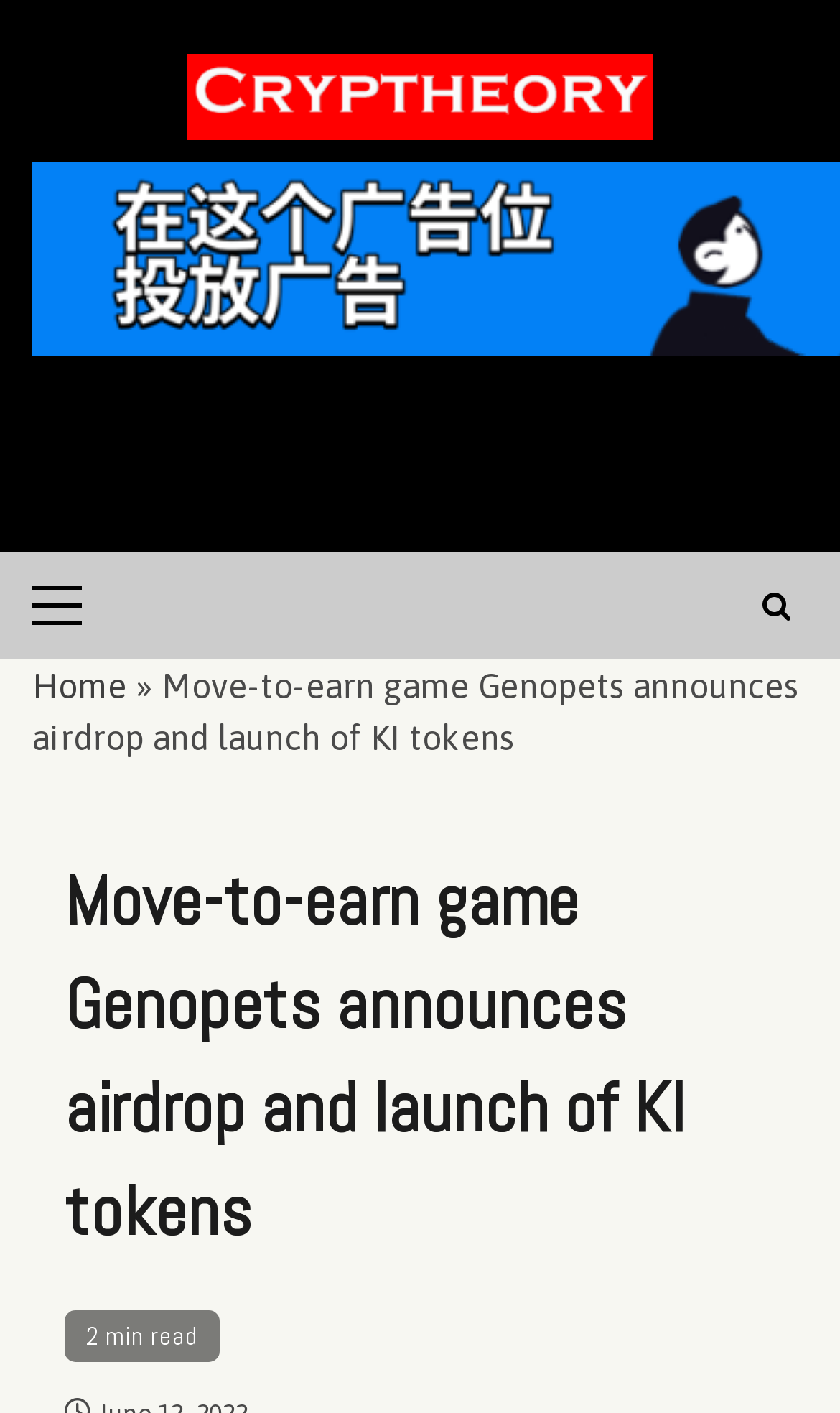Can you find and provide the title of the webpage?

Move-to-earn game Genopets announces airdrop and launch of KI tokens